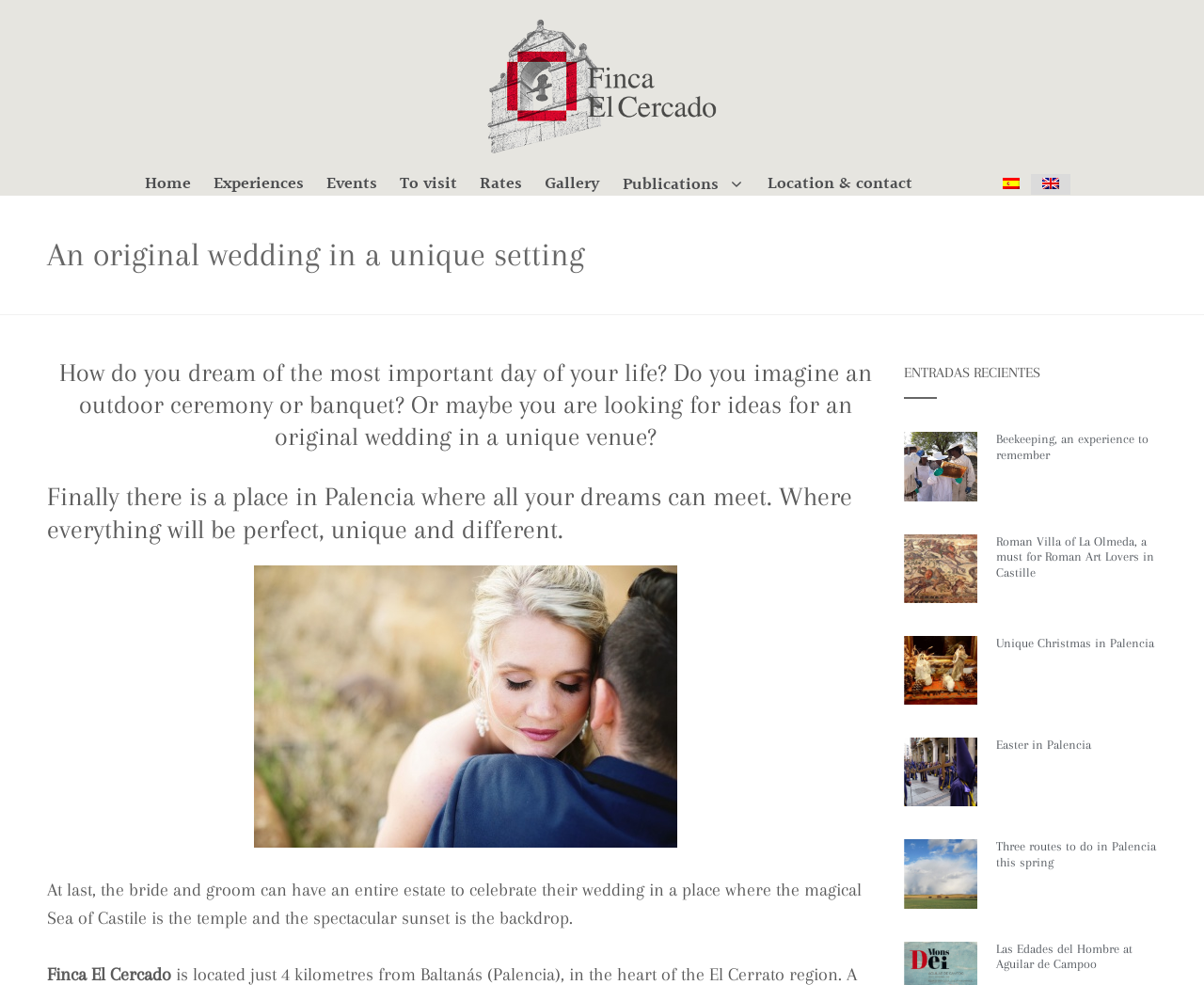Extract the primary heading text from the webpage.

An original wedding in a unique setting